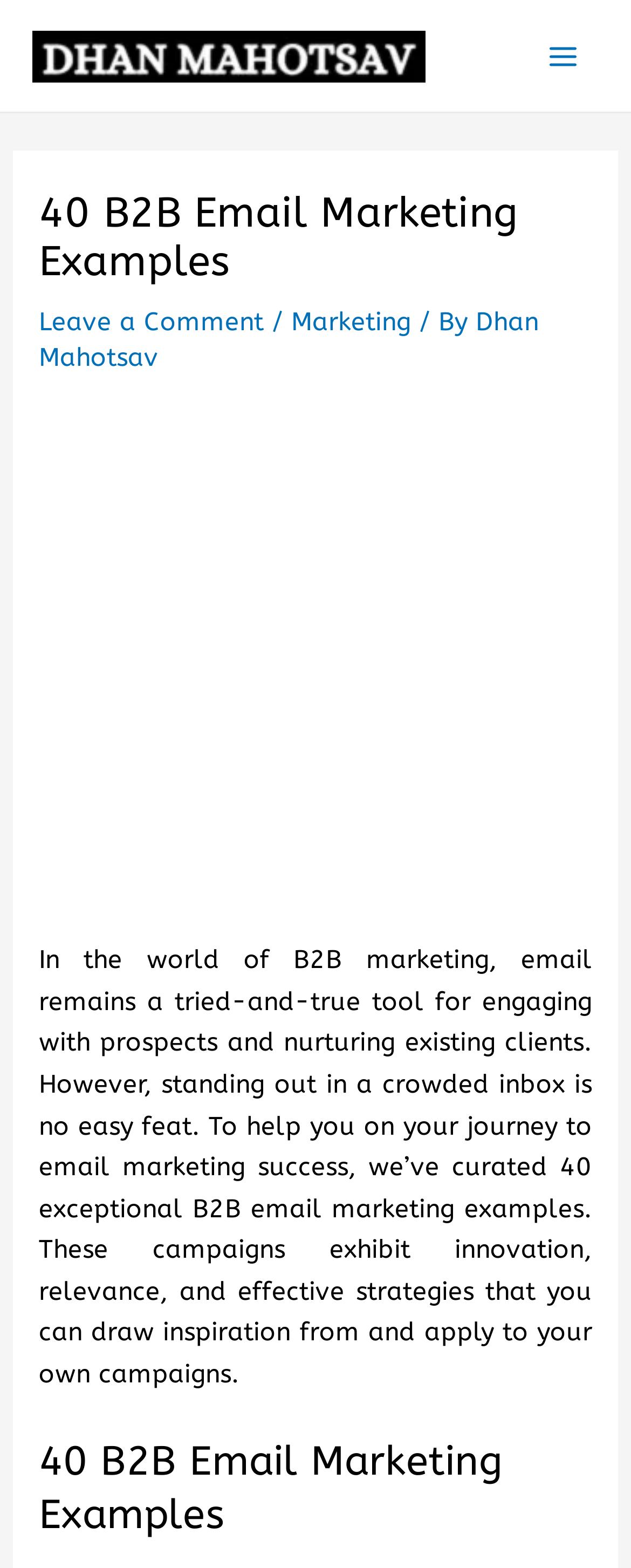How many email marketing examples are provided?
Look at the screenshot and provide an in-depth answer.

The webpage explicitly states that it provides 40 exceptional B2B email marketing examples, which can be used as a reference for readers.